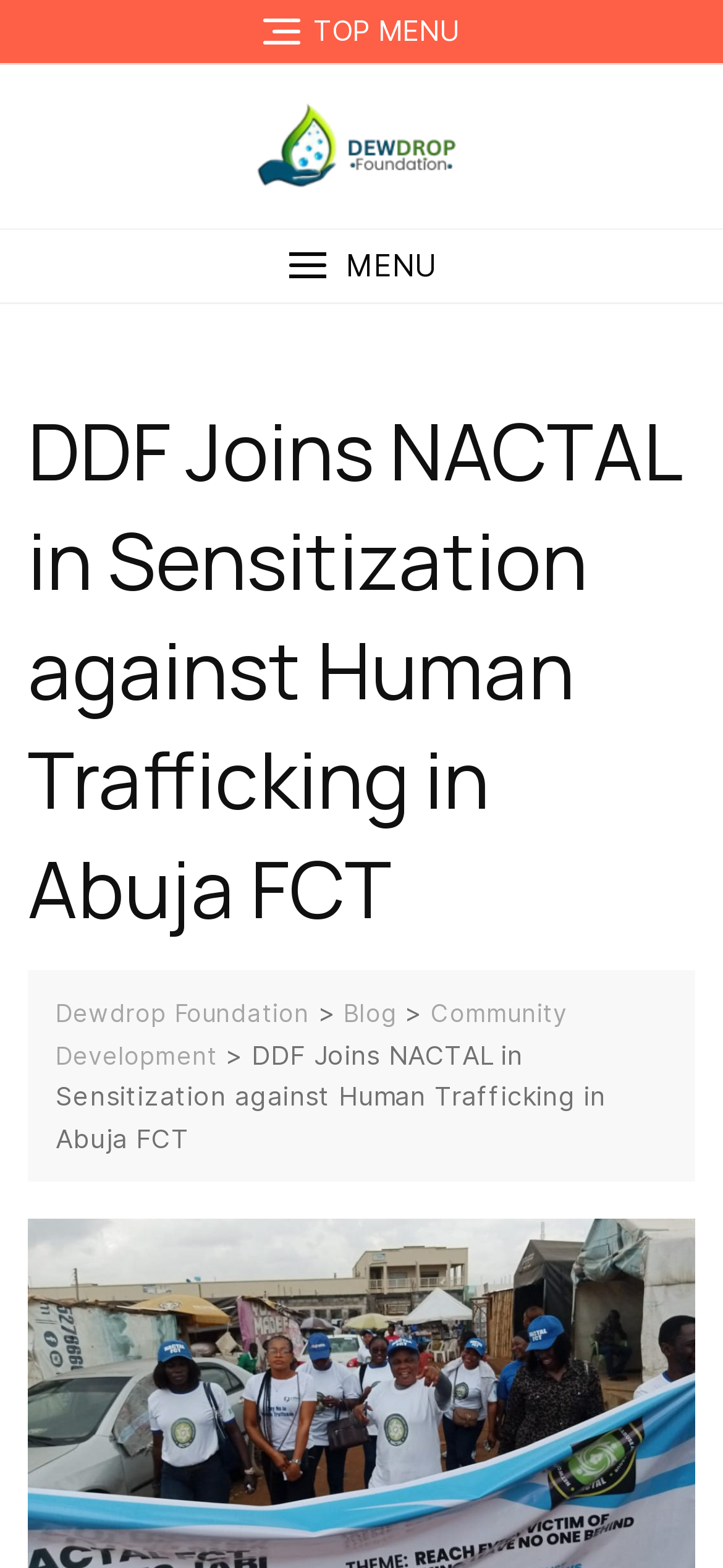Identify the coordinates of the bounding box for the element described below: "TOP MENU". Return the coordinates as four float numbers between 0 and 1: [left, top, right, bottom].

[0.0, 0.006, 1.0, 0.035]